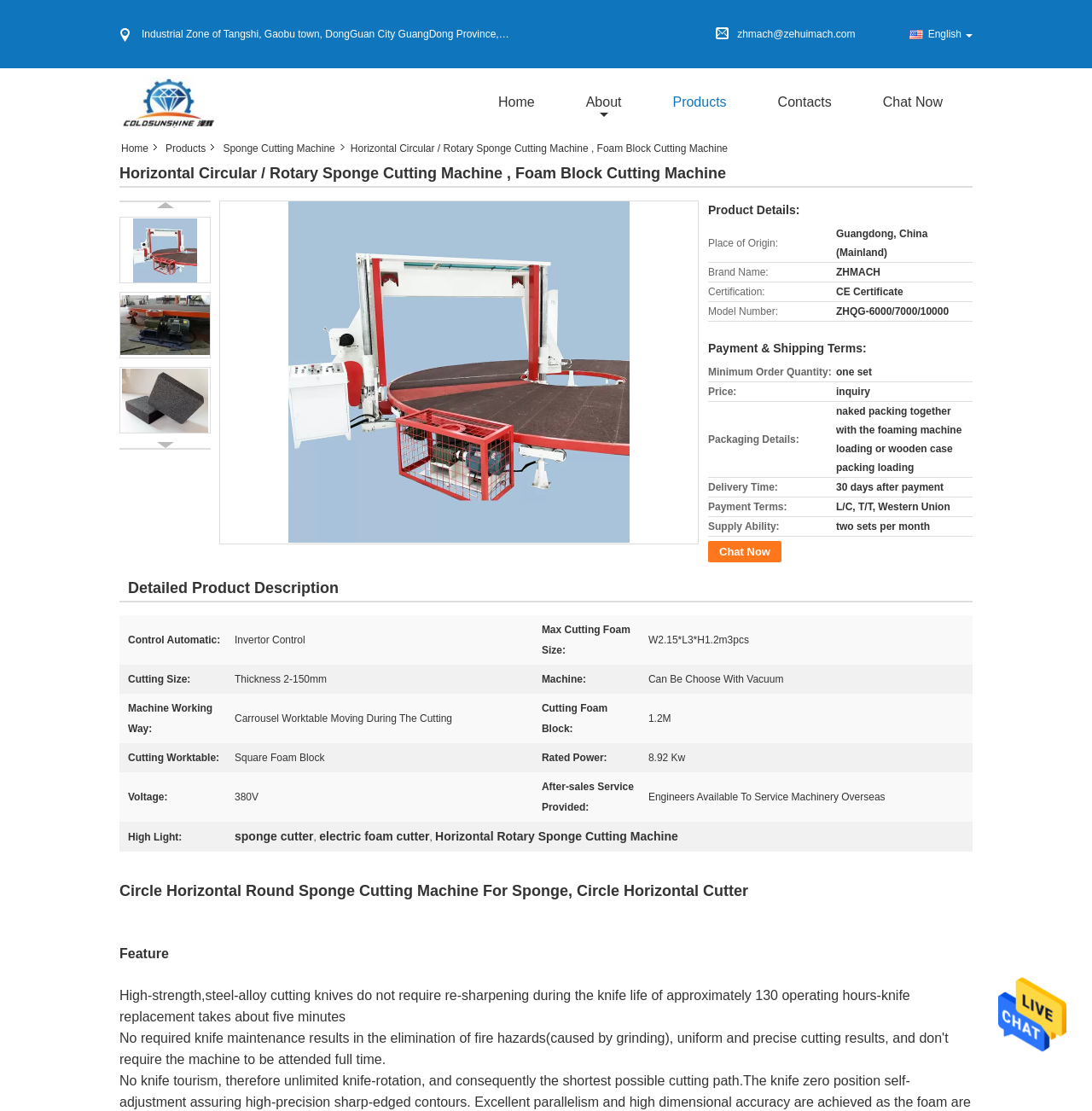Could you highlight the region that needs to be clicked to execute the instruction: "Click on the 'okeslot' link"?

None